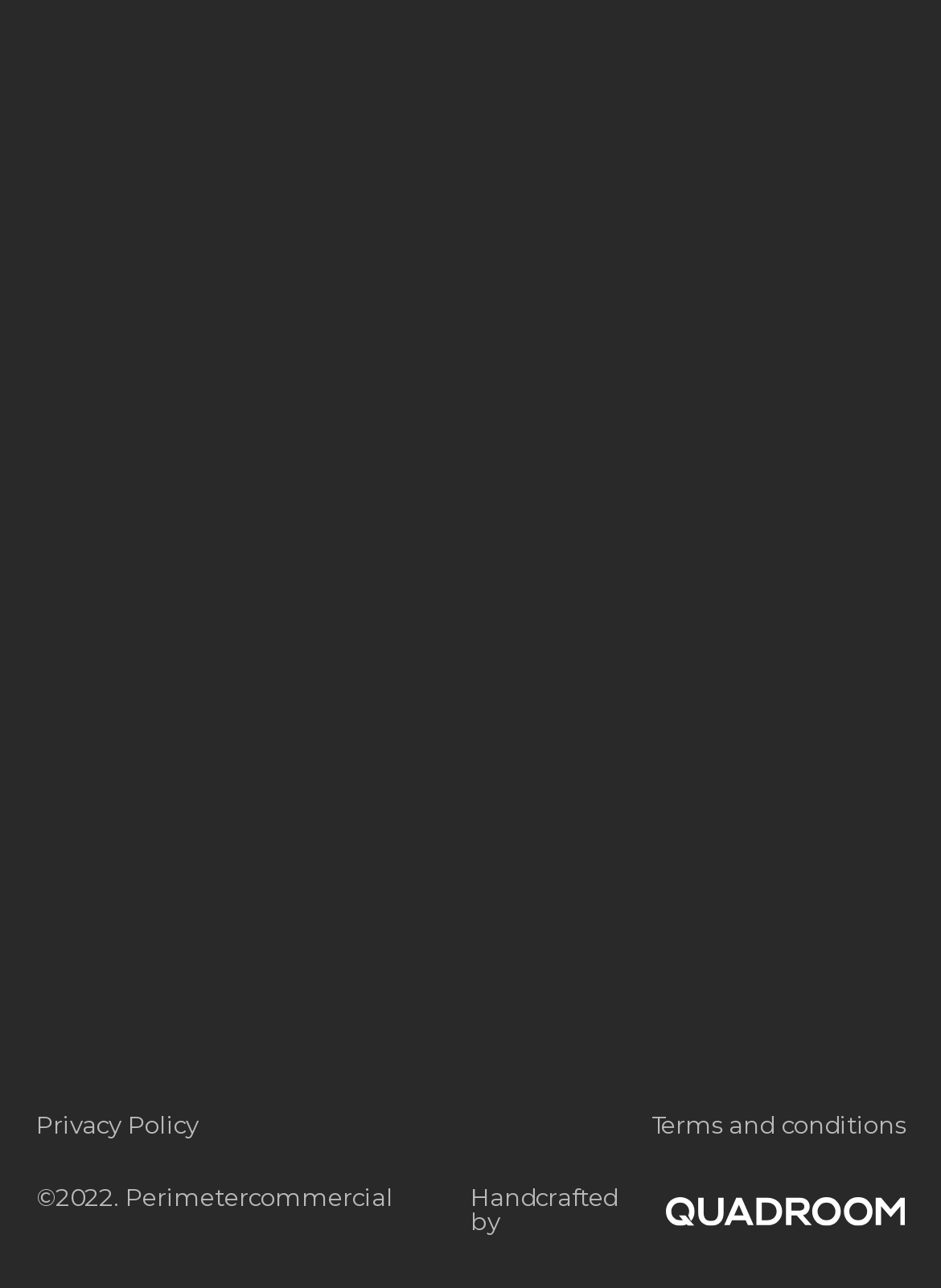How many social media links are there?
Can you offer a detailed and complete answer to this question?

I counted the number of social media links by looking at the text 'Social media:' and the links below it, which are 'Linkedin', 'Facebook', and 'Instagram'.